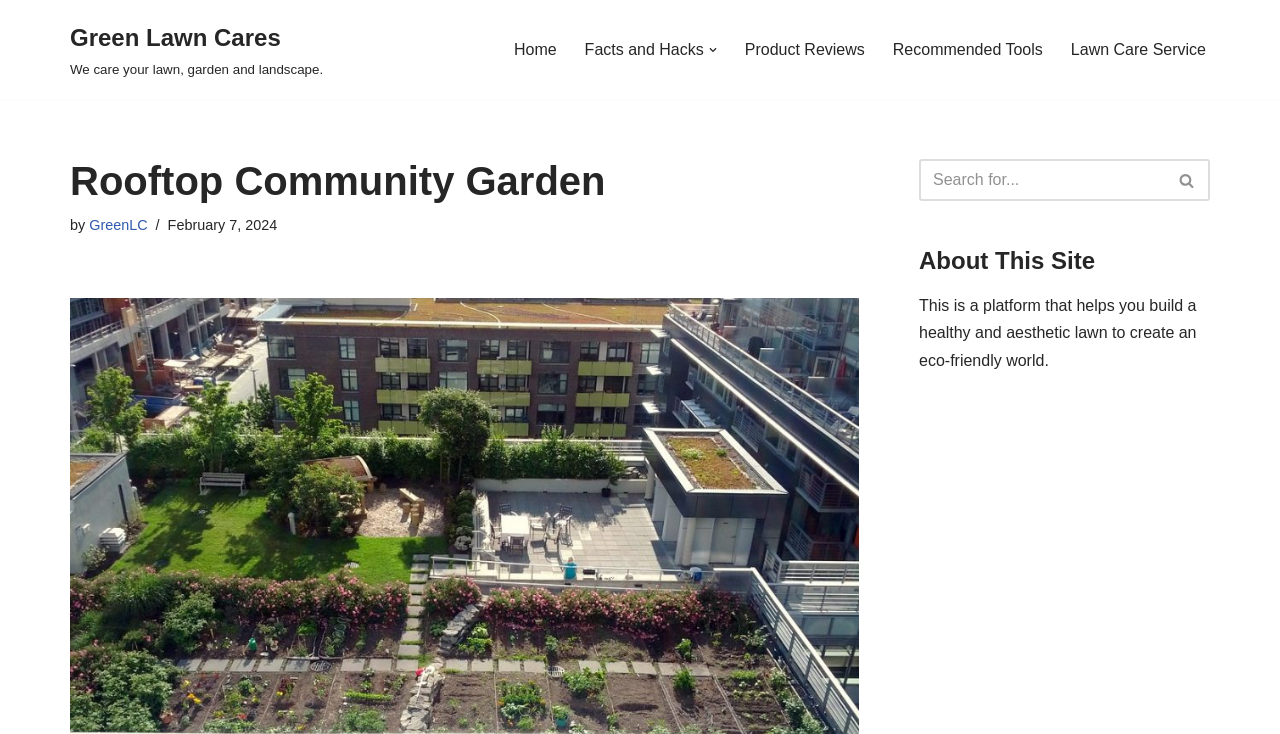Please identify the bounding box coordinates of the clickable region that I should interact with to perform the following instruction: "Go to the 'GreenLC' website". The coordinates should be expressed as four float numbers between 0 and 1, i.e., [left, top, right, bottom].

[0.07, 0.296, 0.115, 0.318]